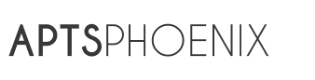Respond with a single word or phrase to the following question:
What is the purpose of the website?

Apartment listings